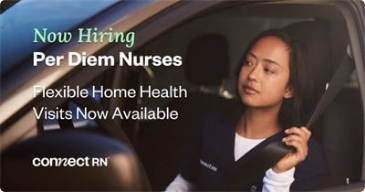What is the name of the company featured?
Using the picture, provide a one-word or short phrase answer.

ConnectRN